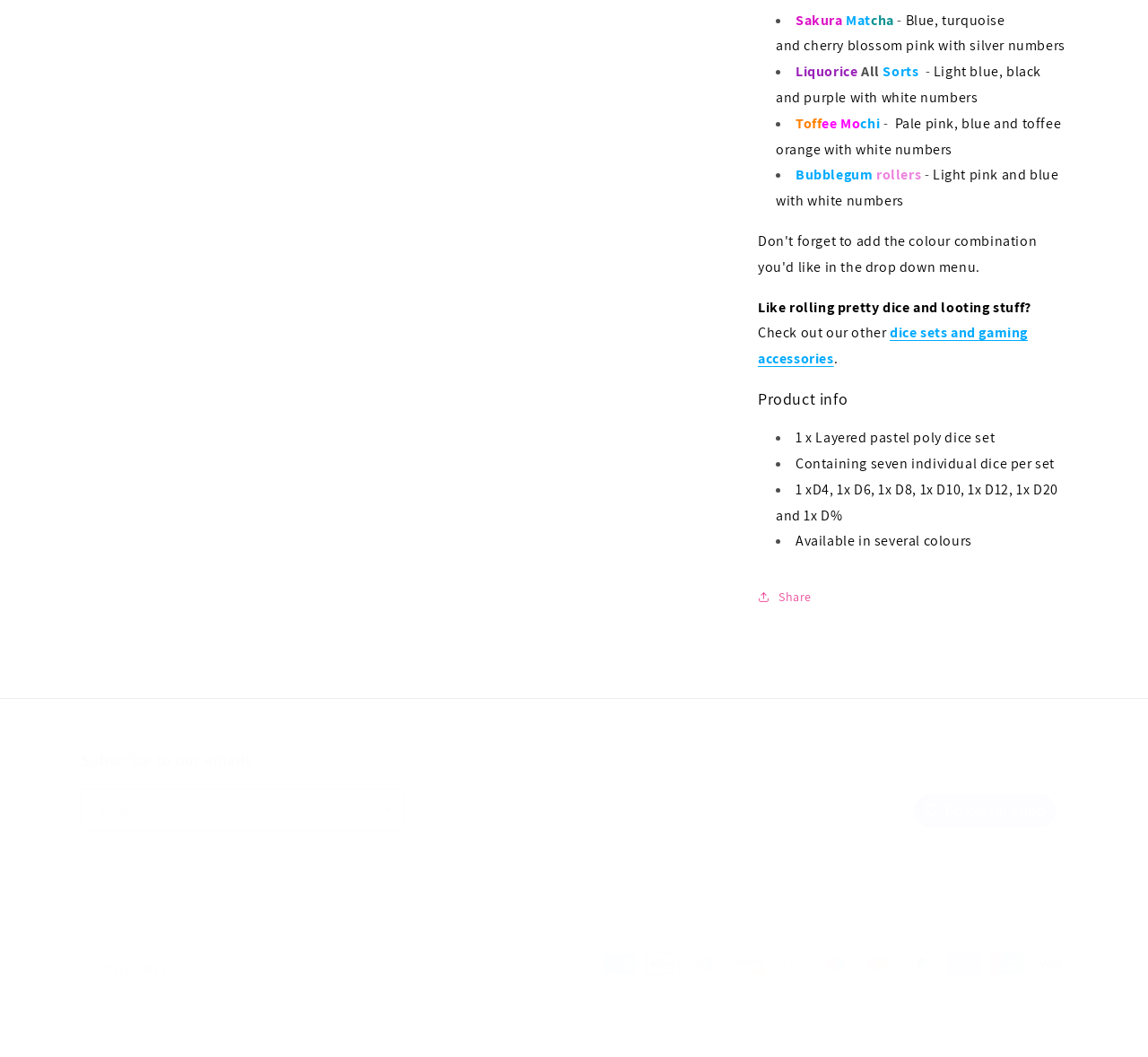Highlight the bounding box of the UI element that corresponds to this description: "Happy Piranha".

[0.102, 0.971, 0.163, 0.983]